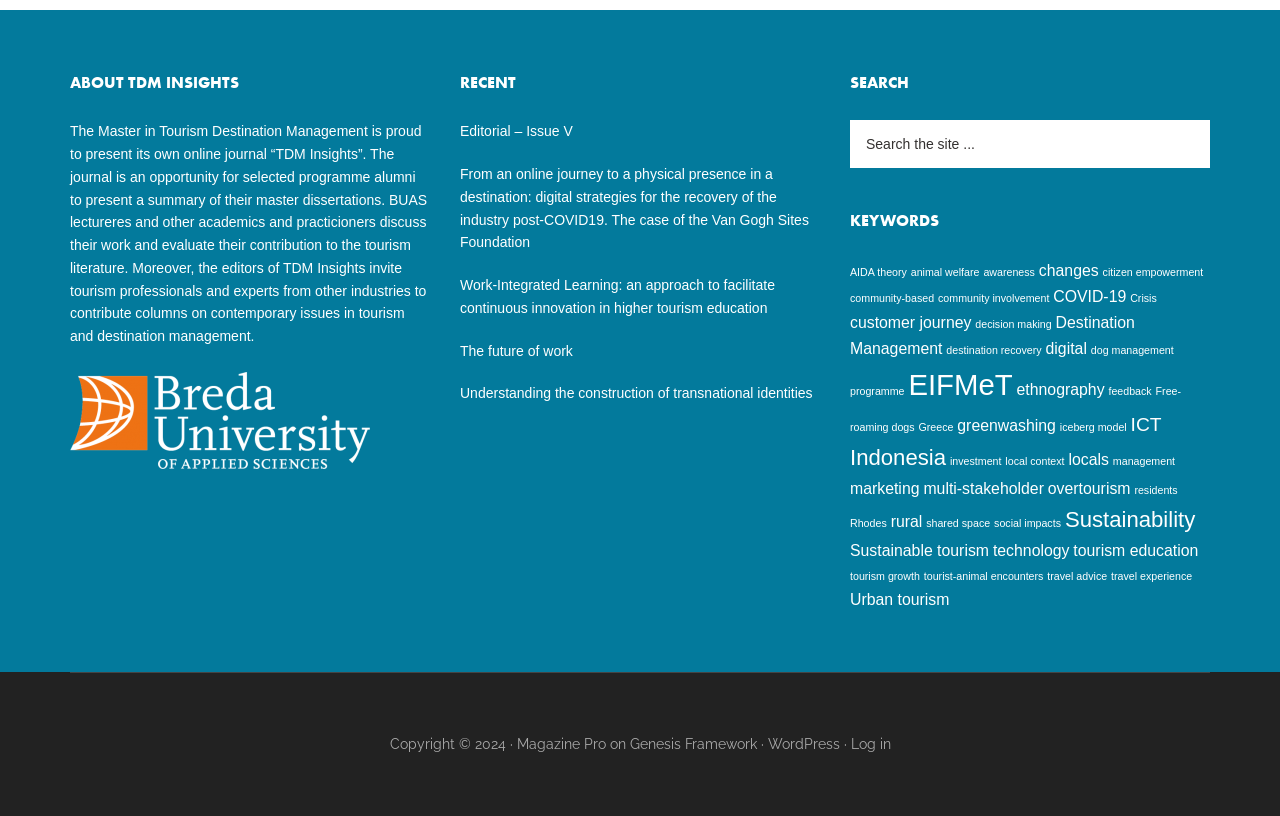Pinpoint the bounding box coordinates of the clickable area needed to execute the instruction: "Explore articles with the keyword 'Sustainability'". The coordinates should be specified as four float numbers between 0 and 1, i.e., [left, top, right, bottom].

[0.832, 0.621, 0.934, 0.652]